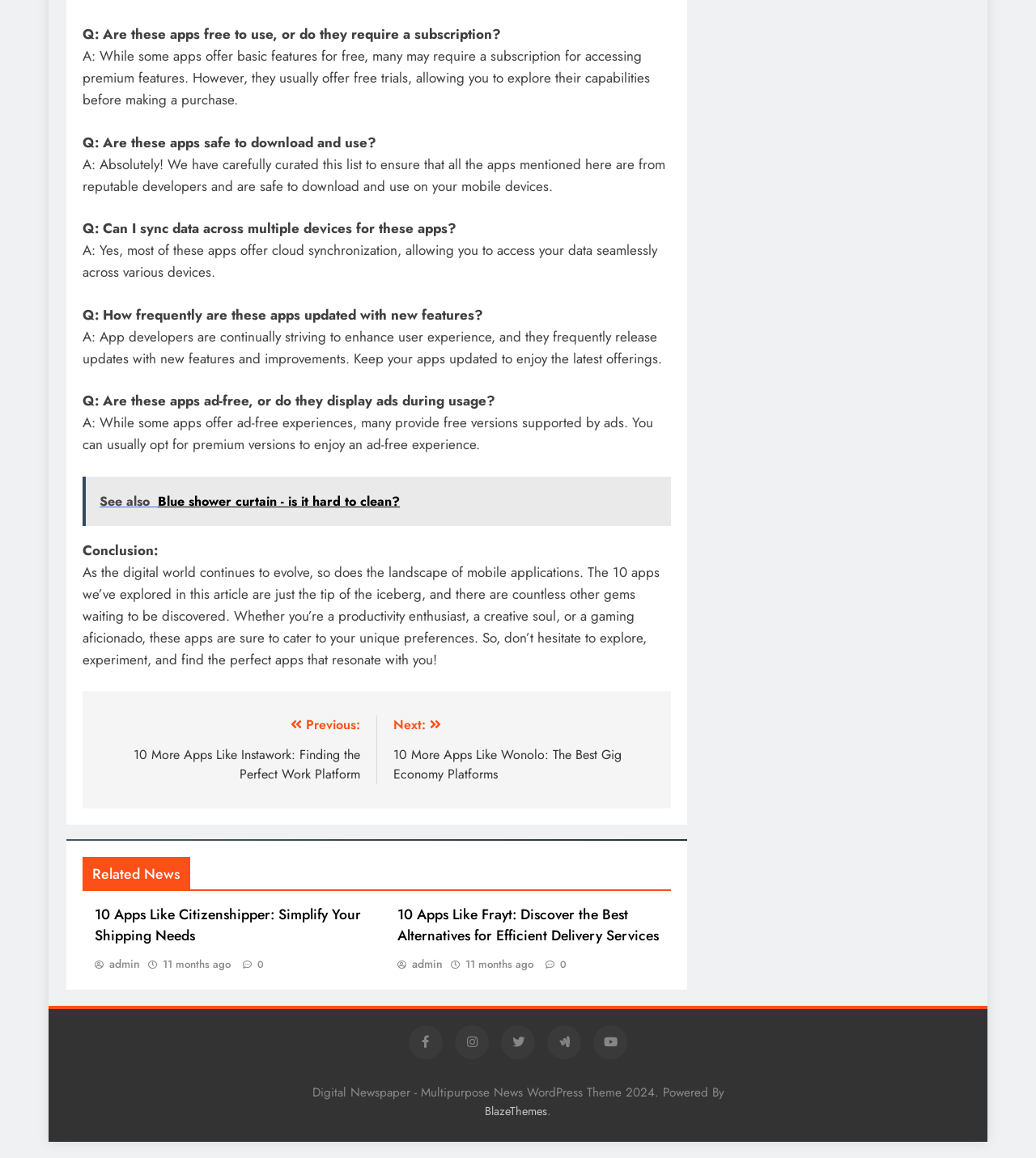What is the purpose of the 'Post navigation' section?
Could you answer the question with a detailed and thorough explanation?

The 'Post navigation' section appears to provide links to previous and next posts, allowing users to navigate to related content. This section is likely intended to help users discover more articles or posts on the website.